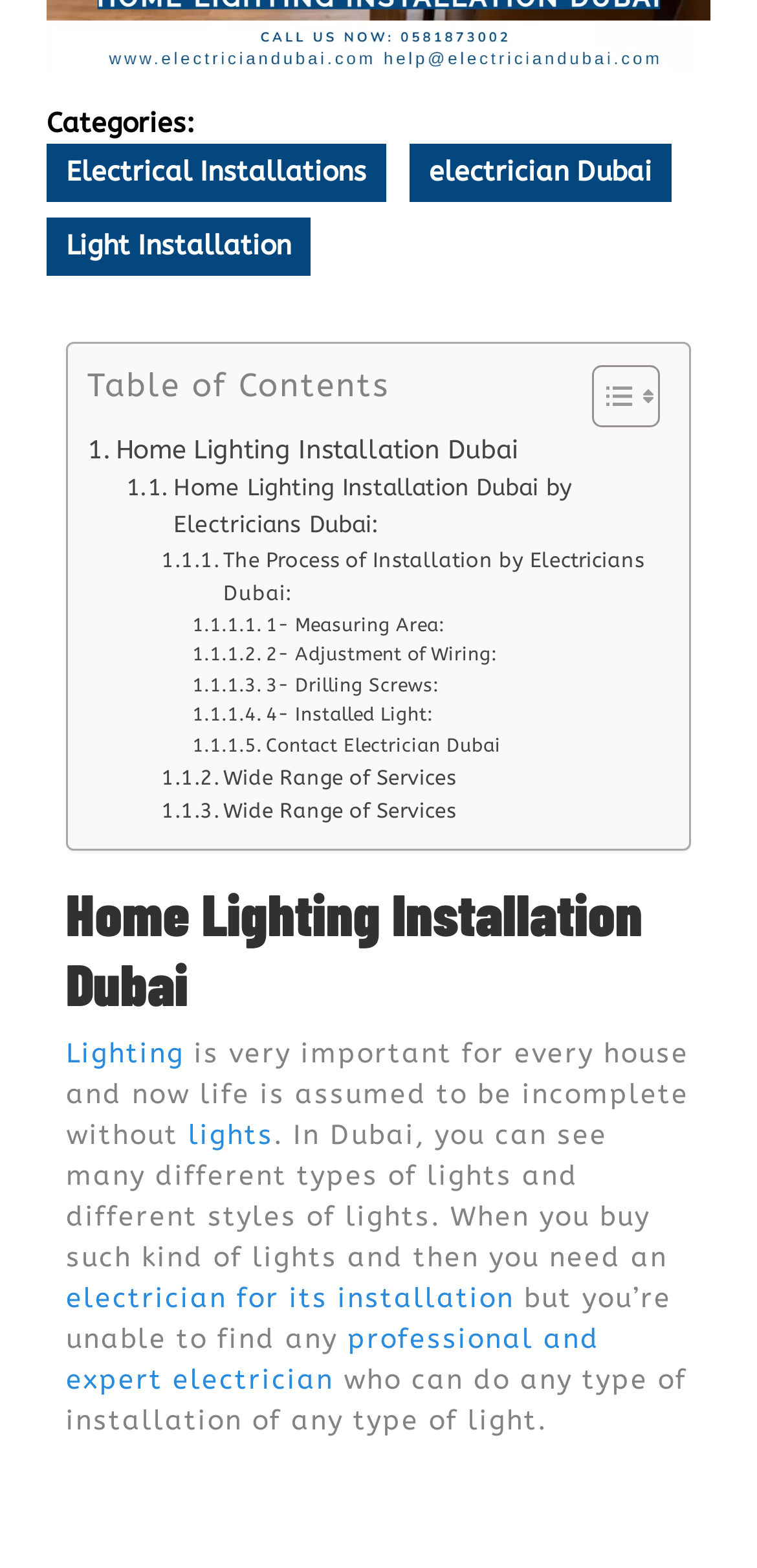Specify the bounding box coordinates of the element's area that should be clicked to execute the given instruction: "Visit 'Home Lighting Installation Dubai'". The coordinates should be four float numbers between 0 and 1, i.e., [left, top, right, bottom].

[0.115, 0.273, 0.684, 0.3]